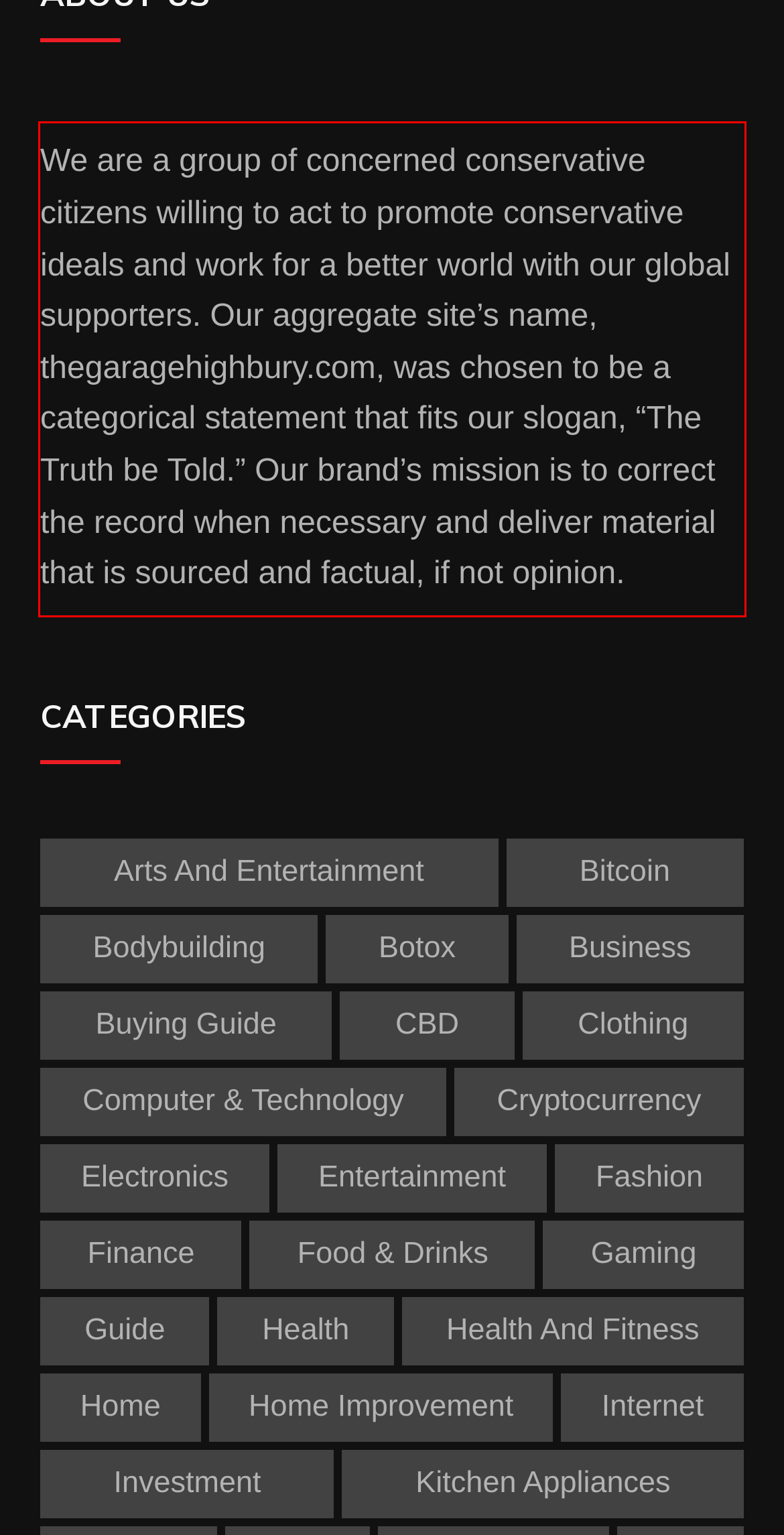In the given screenshot, locate the red bounding box and extract the text content from within it.

We are a group of concerned conservative citizens willing to act to promote conservative ideals and work for a better world with our global supporters. Our aggregate site’s name, thegaragehighbury.com, was chosen to be a categorical statement that fits our slogan, “The Truth be Told.” Our brand’s mission is to correct the record when necessary and deliver material that is sourced and factual, if not opinion.